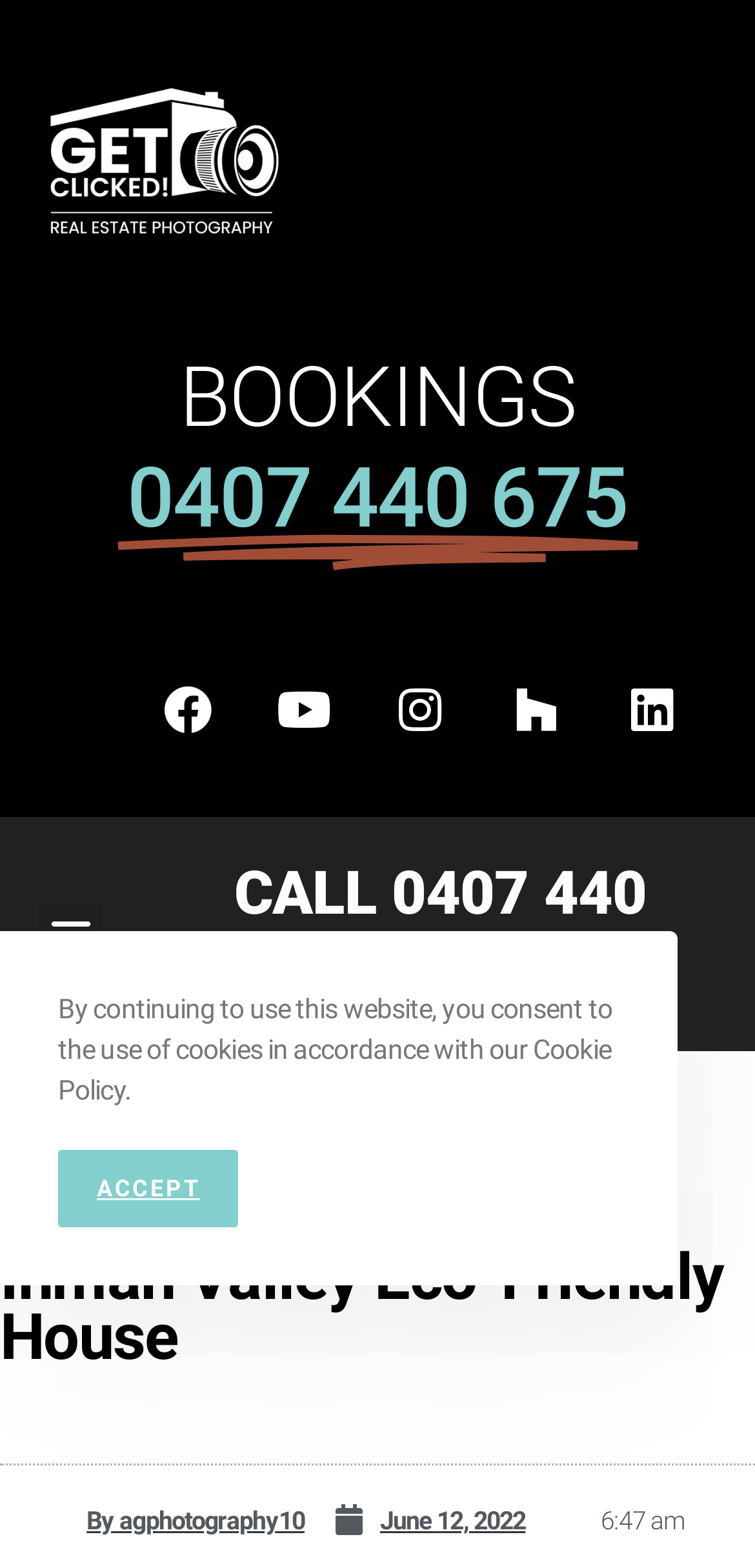Pinpoint the bounding box coordinates of the clickable element to carry out the following instruction: "Click the BOOKINGS phone number."

[0.026, 0.222, 0.974, 0.35]